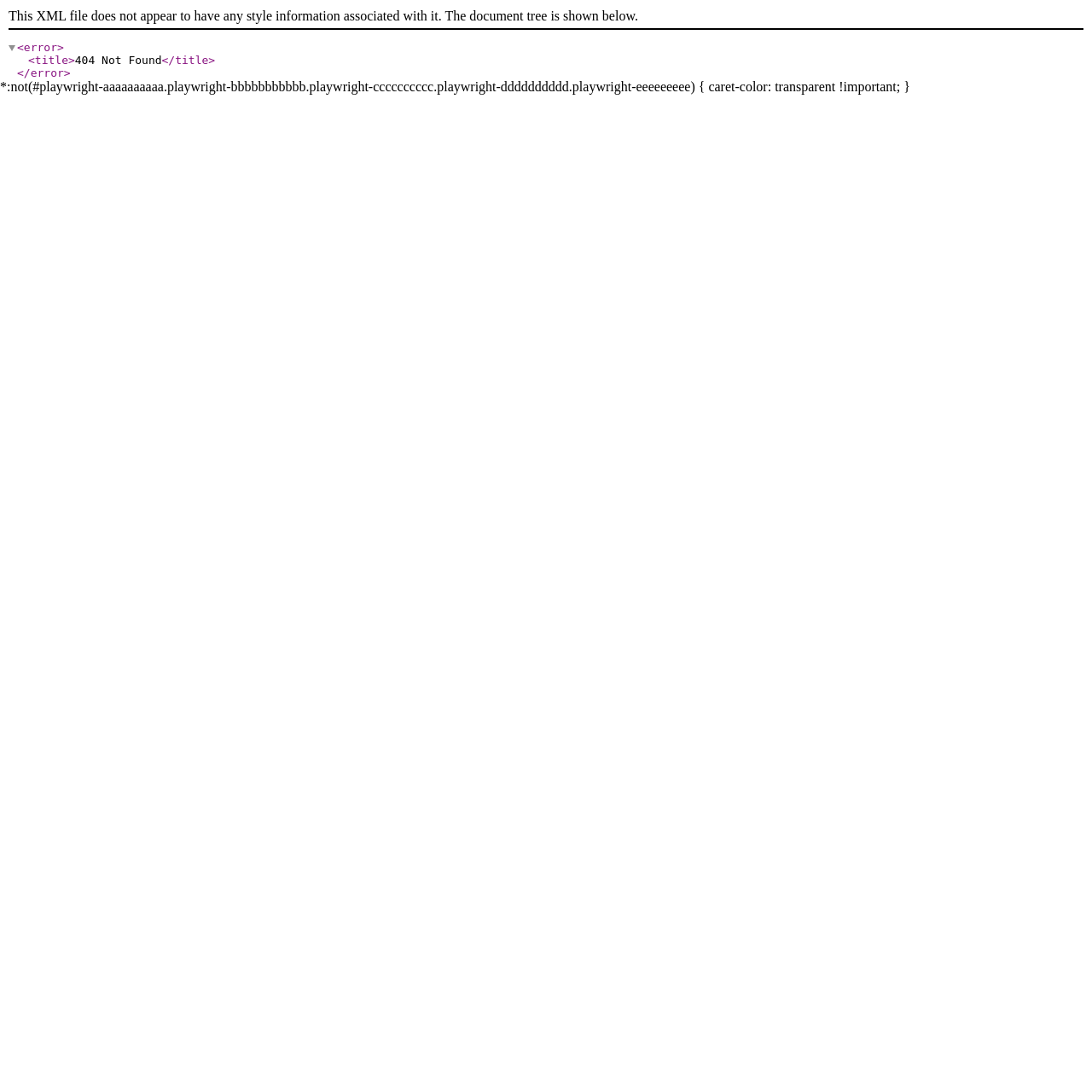Answer succinctly with a single word or phrase:
What is the structure of the error element?

error > title > 404 Not Found